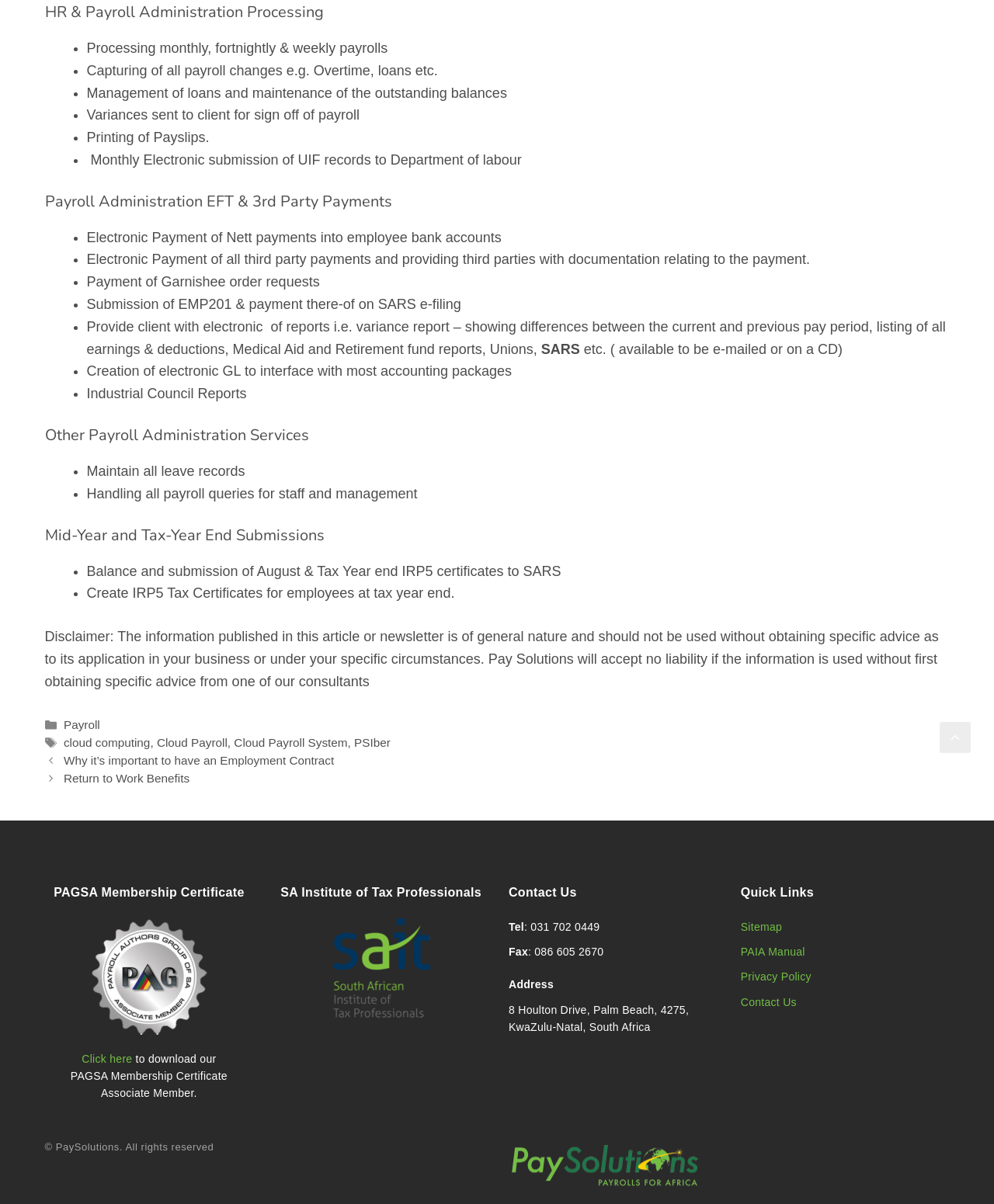Identify the bounding box coordinates of the clickable region to carry out the given instruction: "Click on 'Contact Us'".

[0.745, 0.827, 0.801, 0.837]